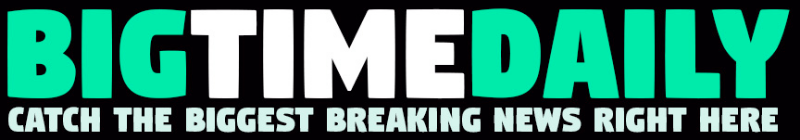Provide a comprehensive description of the image.

The image features the bold banner of "BIGTIME DAILY," prominently displayed in a striking font that captures attention with its vibrant turquoise color against a dark background. Accompanying the main title is the tagline “CATCH THE BIGGEST BREAKING NEWS RIGHT HERE,” which emphasizes the platform’s focus on delivering timely and significant news updates. This graphic serves as the header for the article titled "How to Help People to Detox from Alcohol at Home?" indicating that the website is dedicated to providing insightful articles on various important topics, including health and wellness.